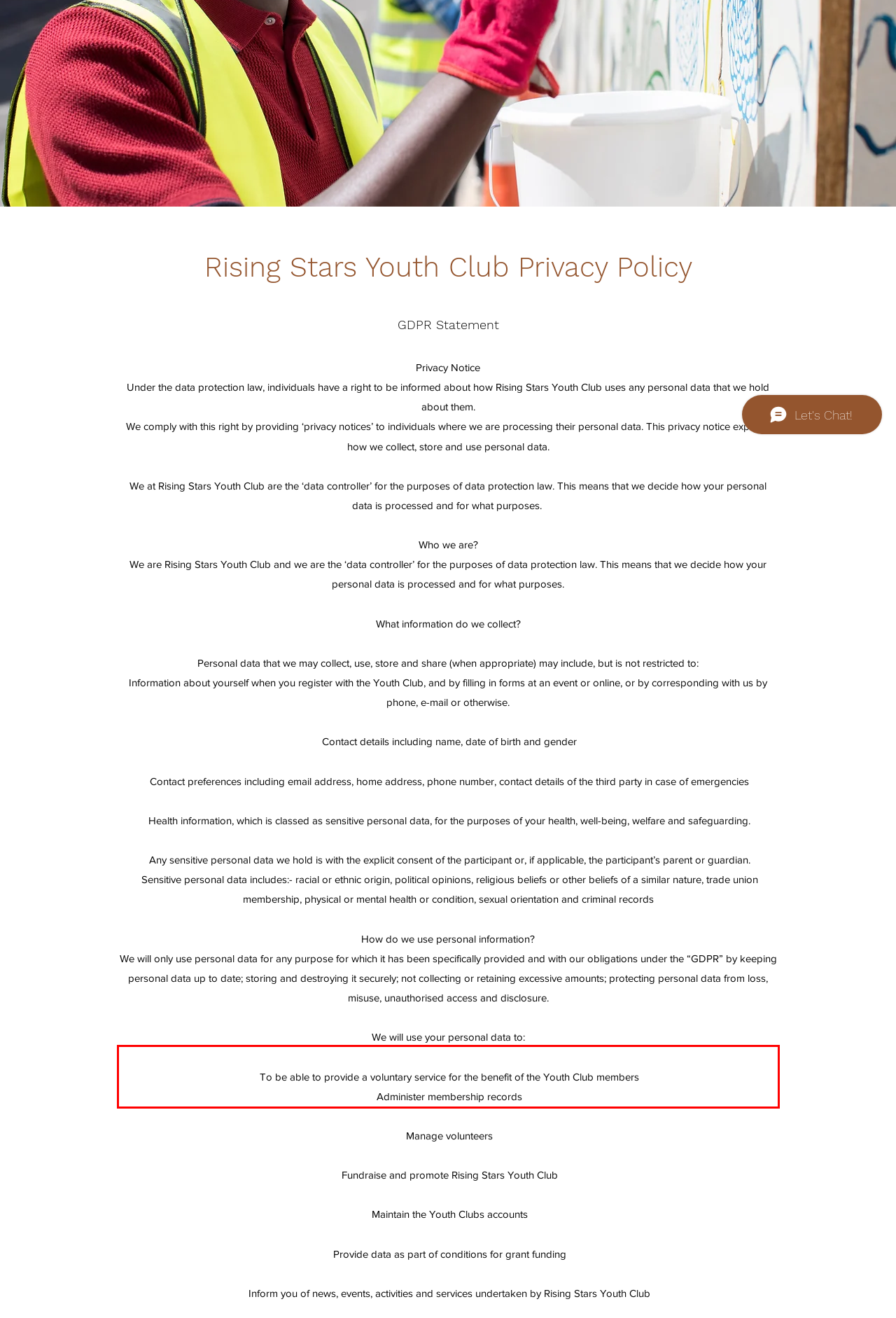You are presented with a screenshot containing a red rectangle. Extract the text found inside this red bounding box.

 To be able to provide a voluntary service for the benefit of the Youth Club members  Administer membership records